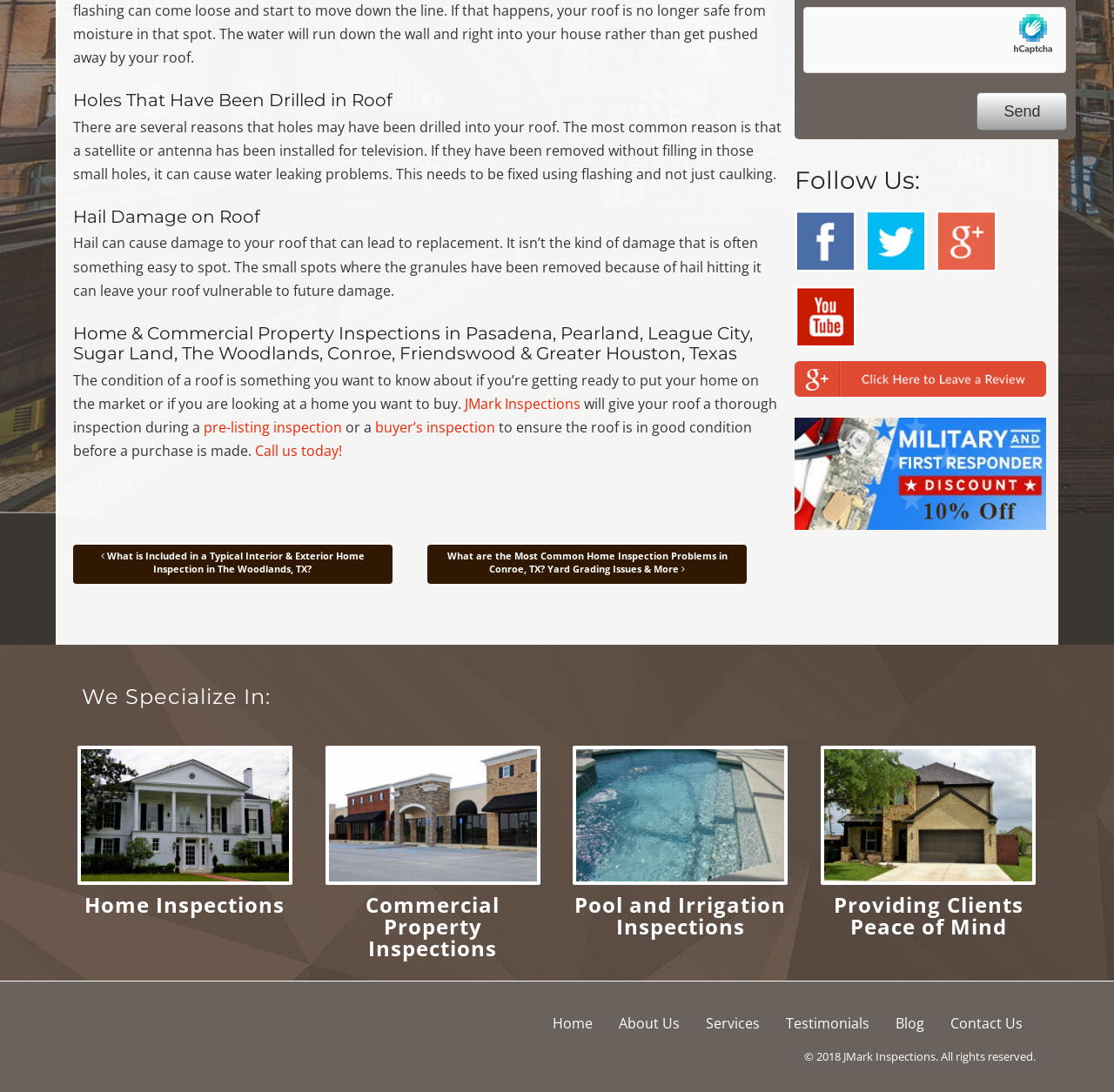Find the bounding box coordinates for the area that should be clicked to accomplish the instruction: "Click on the 'Facebook' link".

[0.714, 0.192, 0.769, 0.249]